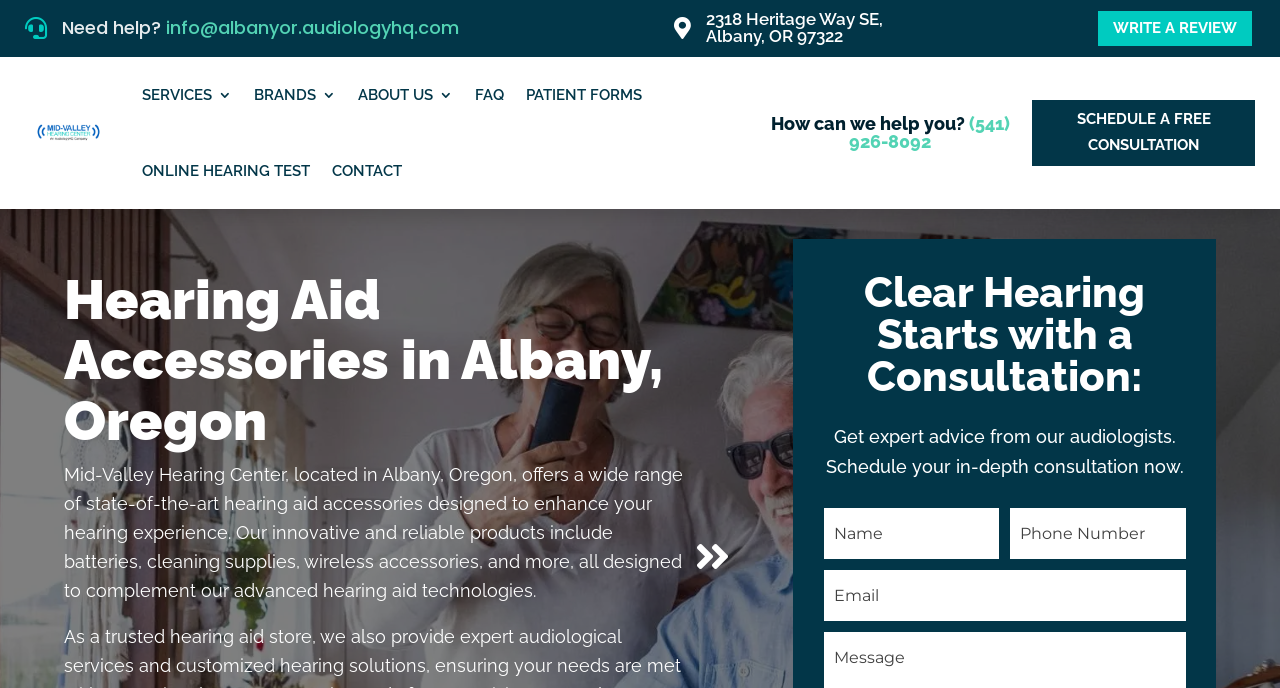Using details from the image, please answer the following question comprehensively:
Where is Mid-Valley Hearing Center located?

The webpage provides the address of Mid-Valley Hearing Center, which is 2318 Heritage Way SE, Albany, OR 97322. This indicates that the center is located in Albany, Oregon.